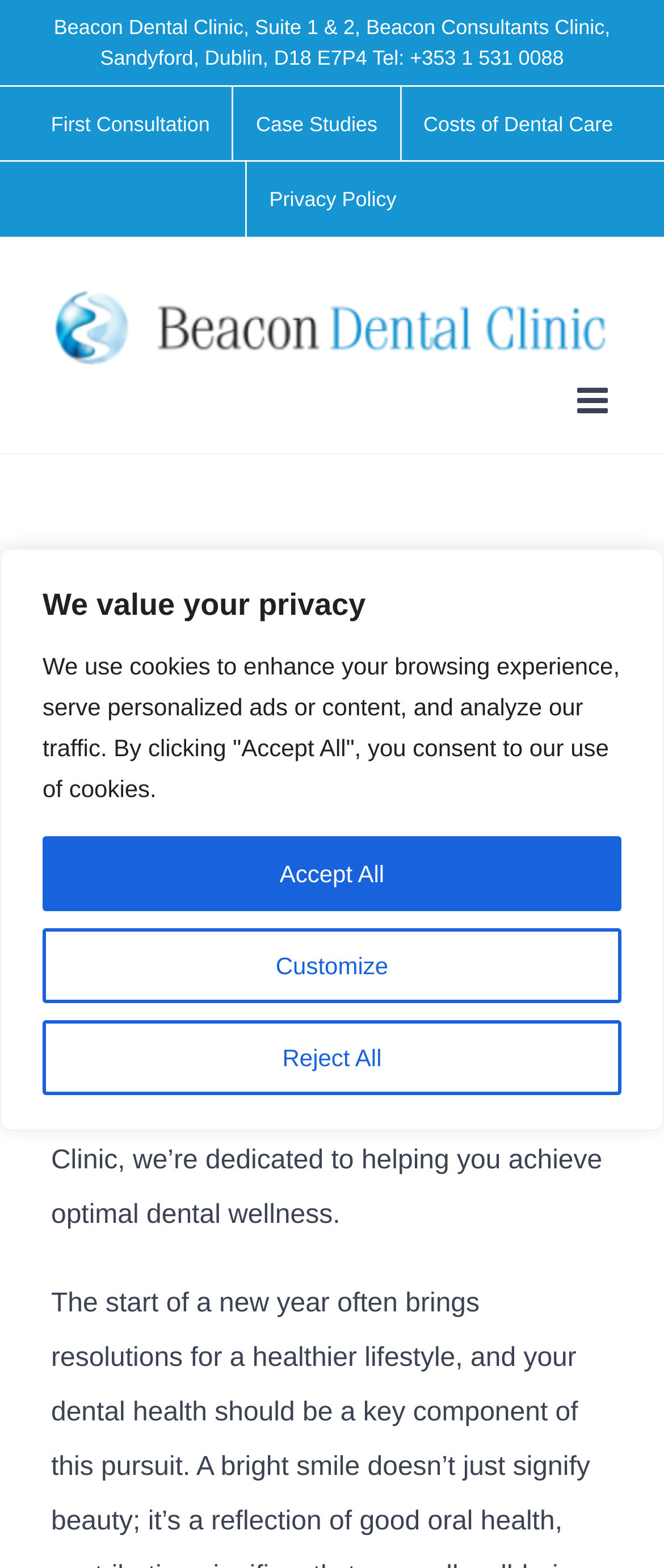What is the name of the clinic?
Please respond to the question thoroughly and include all relevant details.

I found the clinic's name by looking at the top section of the webpage, where the clinic's address is displayed. The text 'Beacon Dental Clinic, Suite 1 & 2, Beacon Consultants Clinic, Sandyford, Dublin, D18 E7P4 Tel:' indicates that the clinic's name is Beacon Dental Clinic.